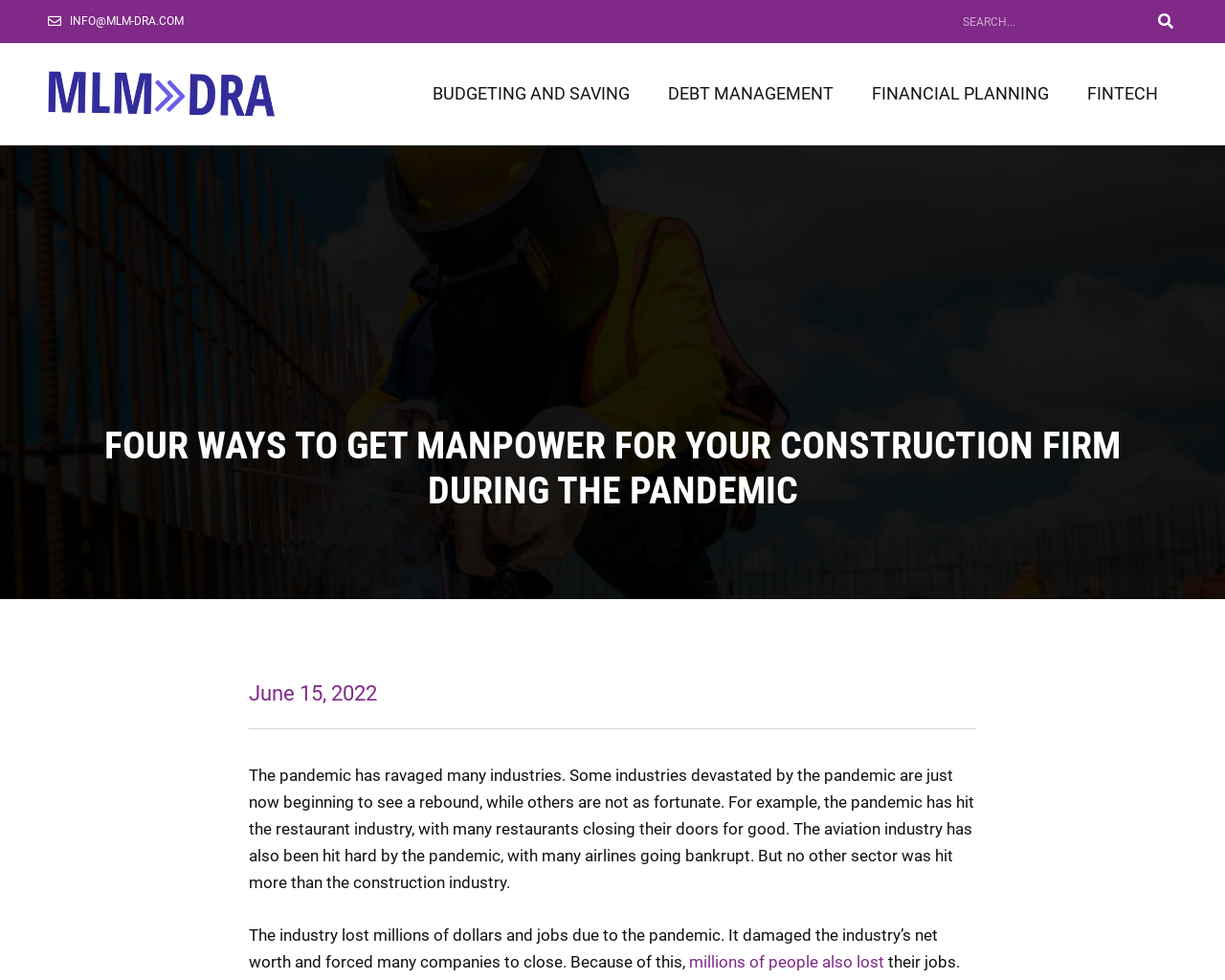What industry was hit the hardest by the pandemic?
Answer briefly with a single word or phrase based on the image.

construction industry